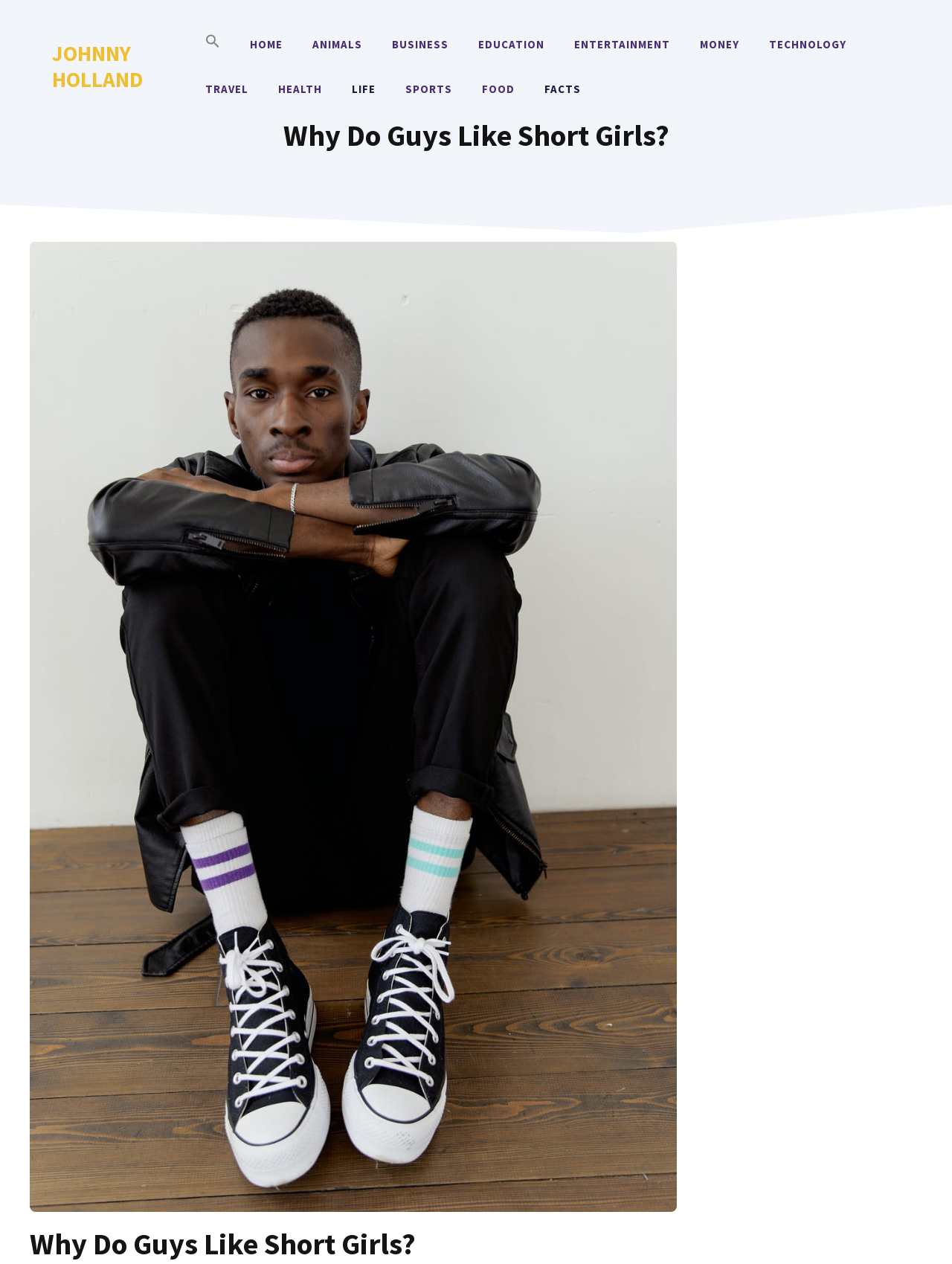Please identify the bounding box coordinates of the clickable region that I should interact with to perform the following instruction: "read the article about why do guys like short girls". The coordinates should be expressed as four float numbers between 0 and 1, i.e., [left, top, right, bottom].

[0.055, 0.094, 0.945, 0.12]